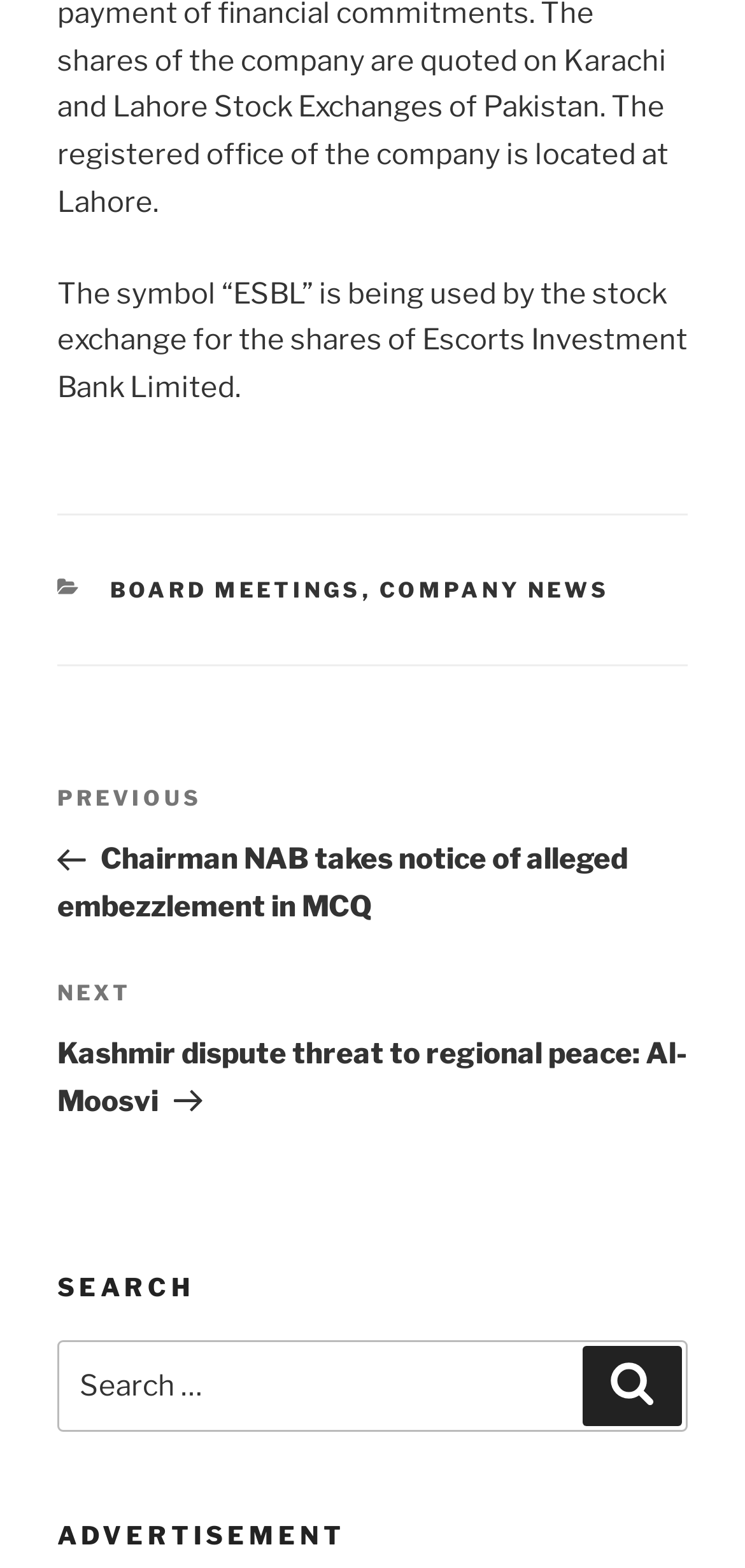Locate the bounding box for the described UI element: "Board Meetings". Ensure the coordinates are four float numbers between 0 and 1, formatted as [left, top, right, bottom].

[0.147, 0.367, 0.486, 0.384]